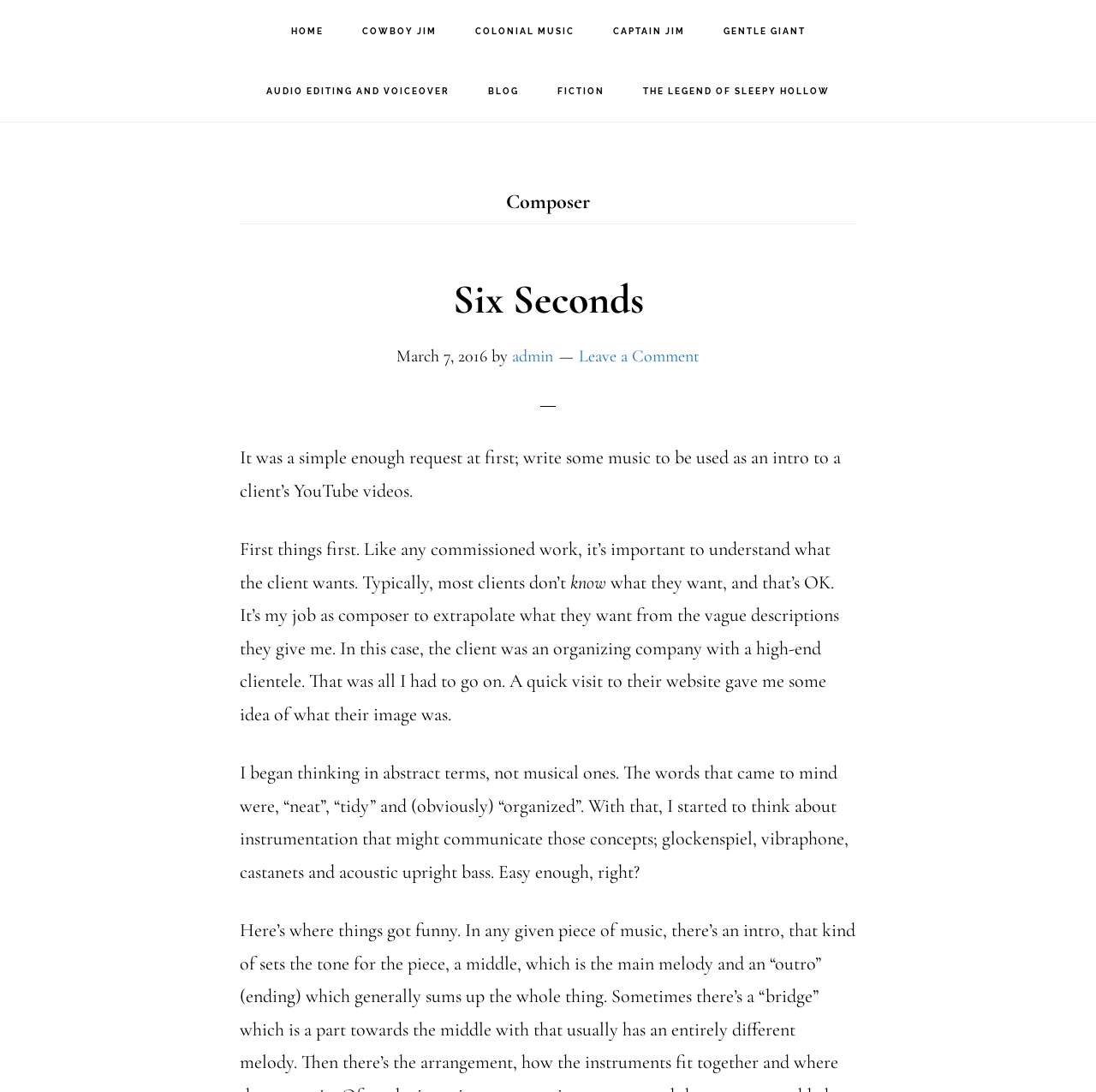What is the main topic of the blog post?
Provide a short answer using one word or a brief phrase based on the image.

Writing music for a client